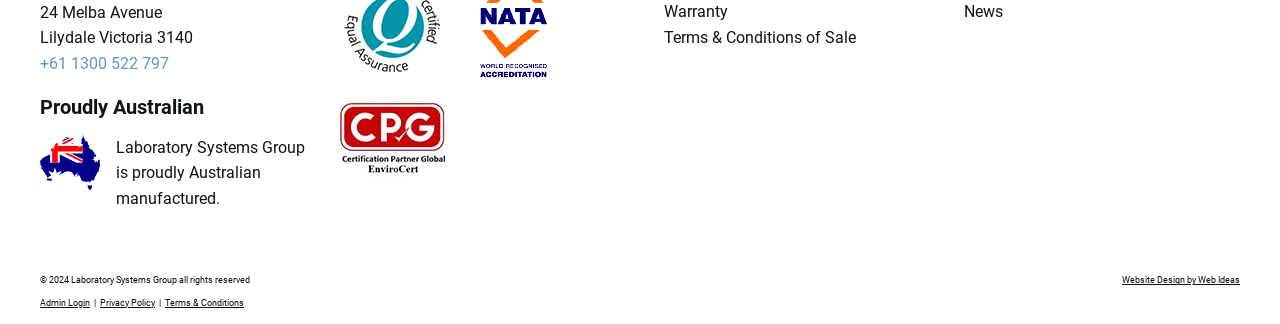Using the information shown in the image, answer the question with as much detail as possible: What is the theme of the image at the top of the webpage?

I inferred the theme of the image by looking at the surrounding text elements, which mention 'Proudly Australian' and 'Australian manufactured'. This suggests that the image is related to Australia.